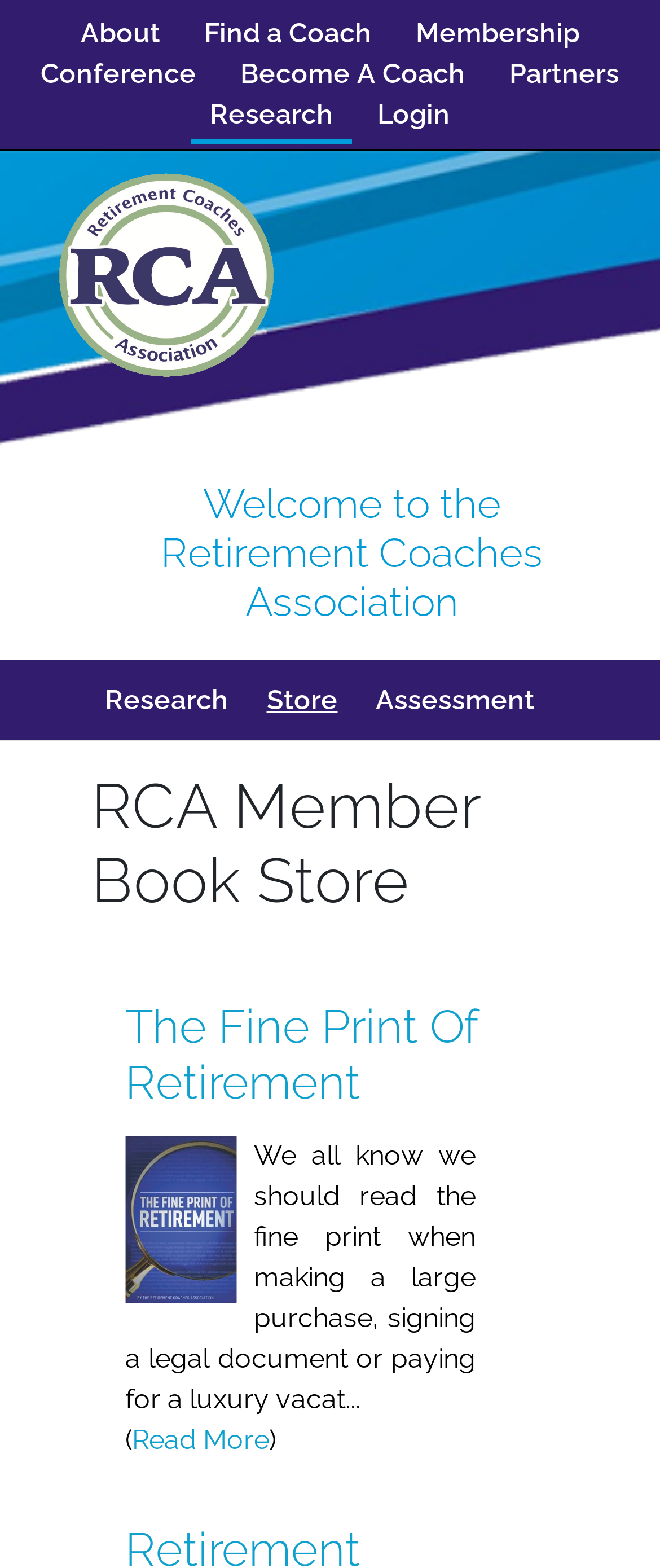What is the topic of the article with the image?
Give a one-word or short-phrase answer derived from the screenshot.

Retirement Intelligence